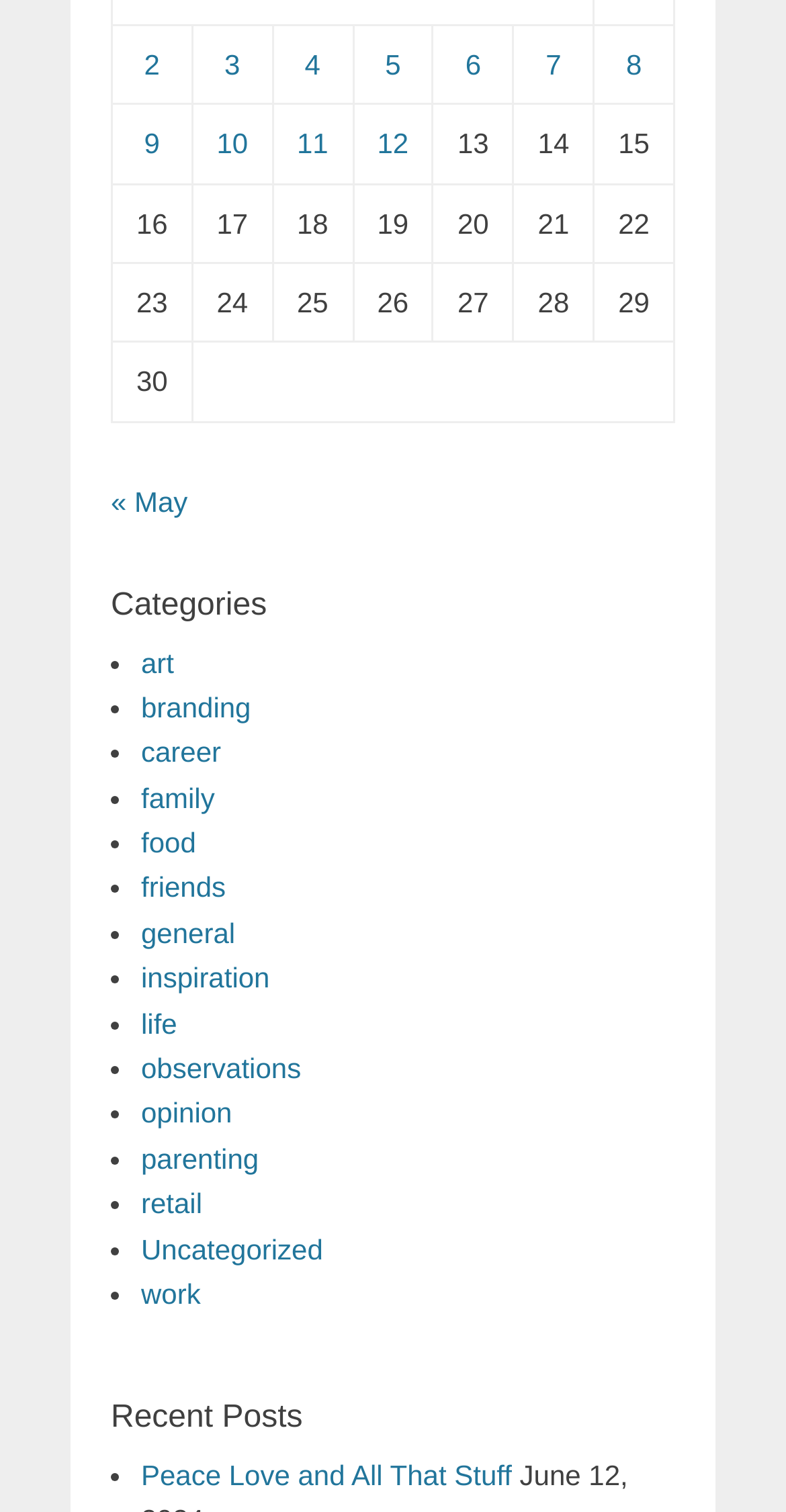Provide the bounding box coordinates of the HTML element described as: "8". The bounding box coordinates should be four float numbers between 0 and 1, i.e., [left, top, right, bottom].

[0.796, 0.032, 0.816, 0.053]